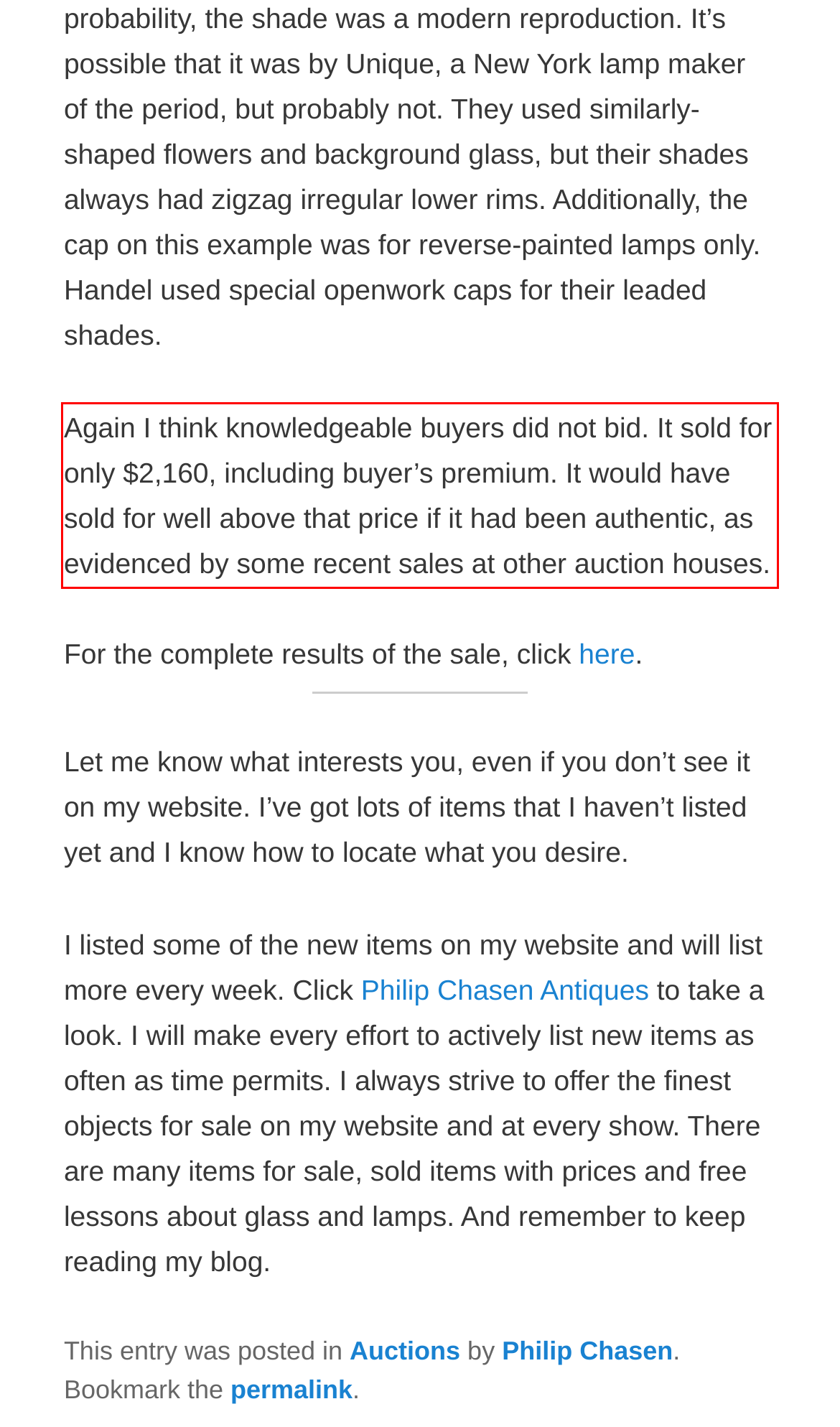You are presented with a screenshot containing a red rectangle. Extract the text found inside this red bounding box.

Again I think knowledgeable buyers did not bid. It sold for only $2,160, including buyer’s premium. It would have sold for well above that price if it had been authentic, as evidenced by some recent sales at other auction houses.